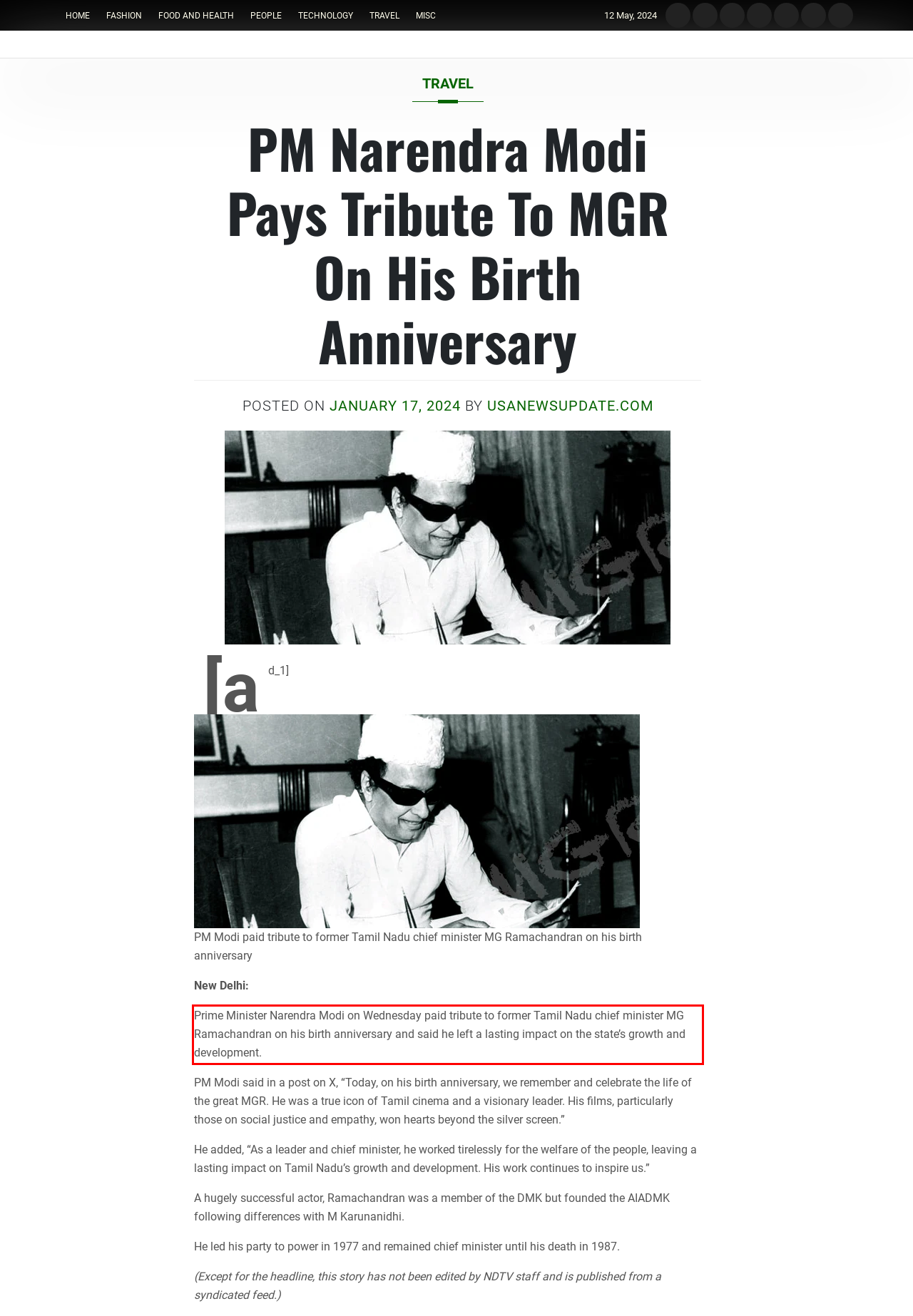Identify the text within the red bounding box on the webpage screenshot and generate the extracted text content.

Prime Minister Narendra Modi on Wednesday paid tribute to former Tamil Nadu chief minister MG Ramachandran on his birth anniversary and said he left a lasting impact on the state’s growth and development.